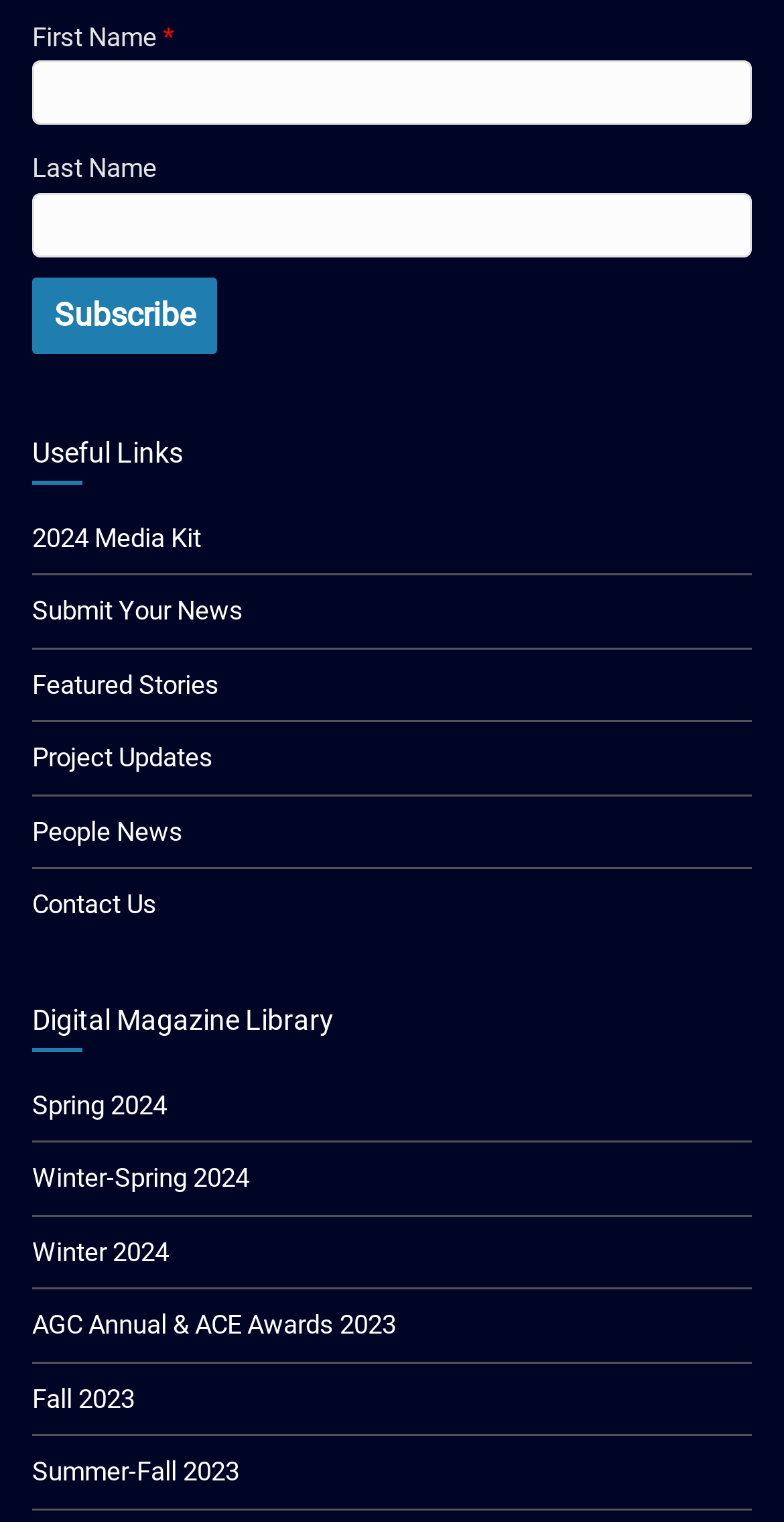Determine the bounding box coordinates of the clickable element to complete this instruction: "Contact Us". Provide the coordinates in the format of four float numbers between 0 and 1, [left, top, right, bottom].

[0.041, 0.584, 0.2, 0.604]